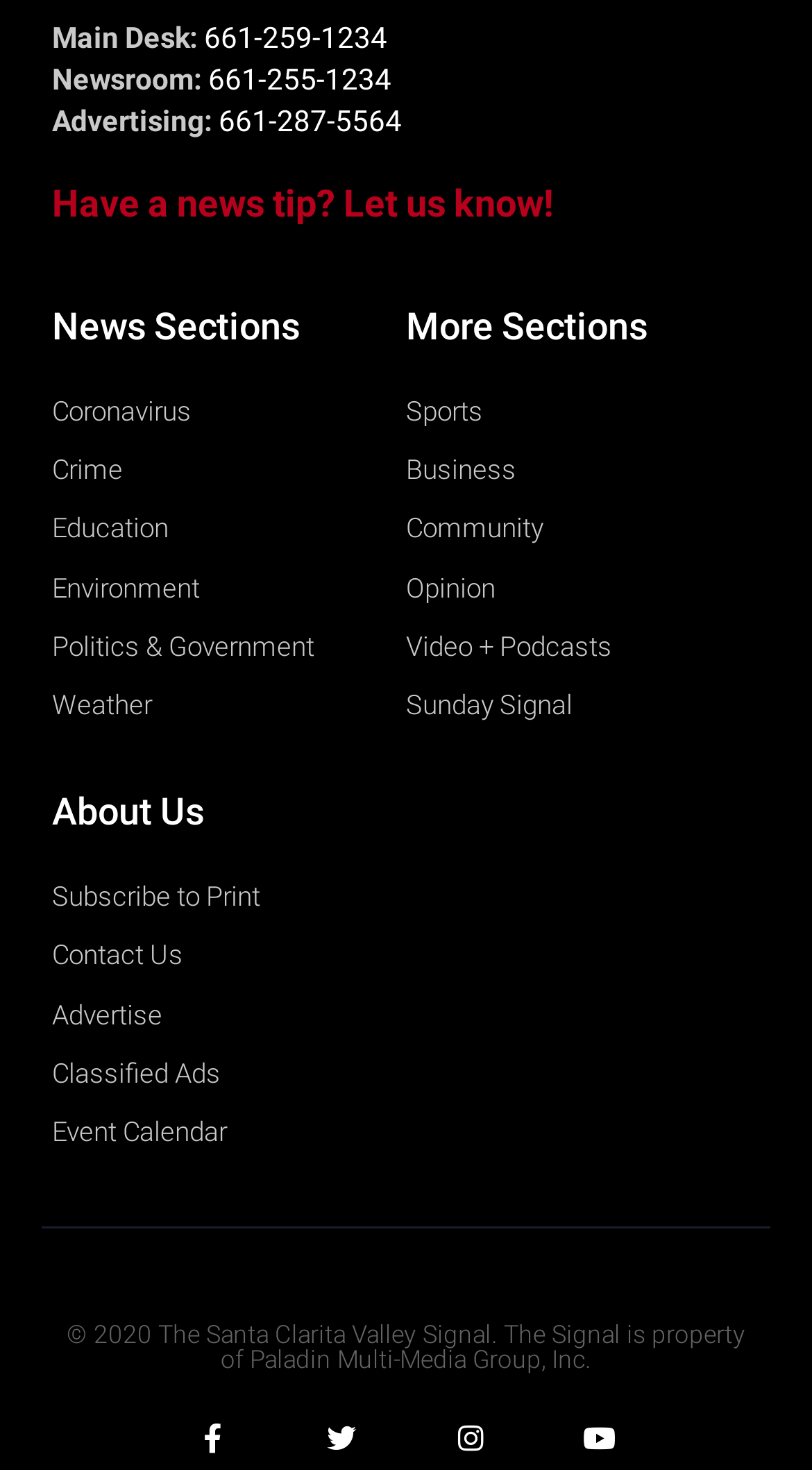Specify the bounding box coordinates of the element's area that should be clicked to execute the given instruction: "Follow on Facebook". The coordinates should be four float numbers between 0 and 1, i.e., [left, top, right, bottom].

[0.244, 0.969, 0.279, 0.989]